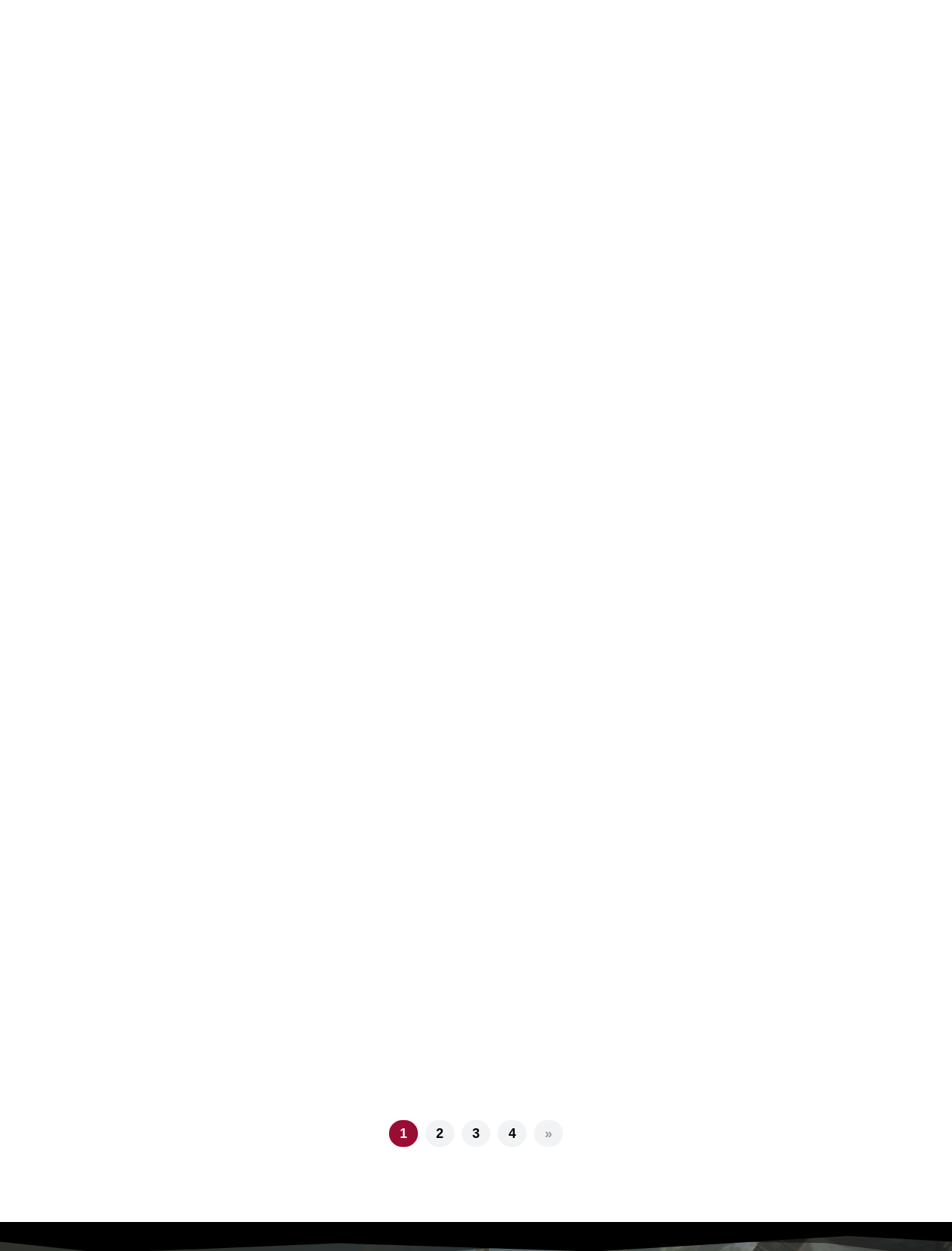Indicate the bounding box coordinates of the element that must be clicked to execute the instruction: "Click on 'SEE ALL LOCATIONS'". The coordinates should be given as four float numbers between 0 and 1, i.e., [left, top, right, bottom].

None